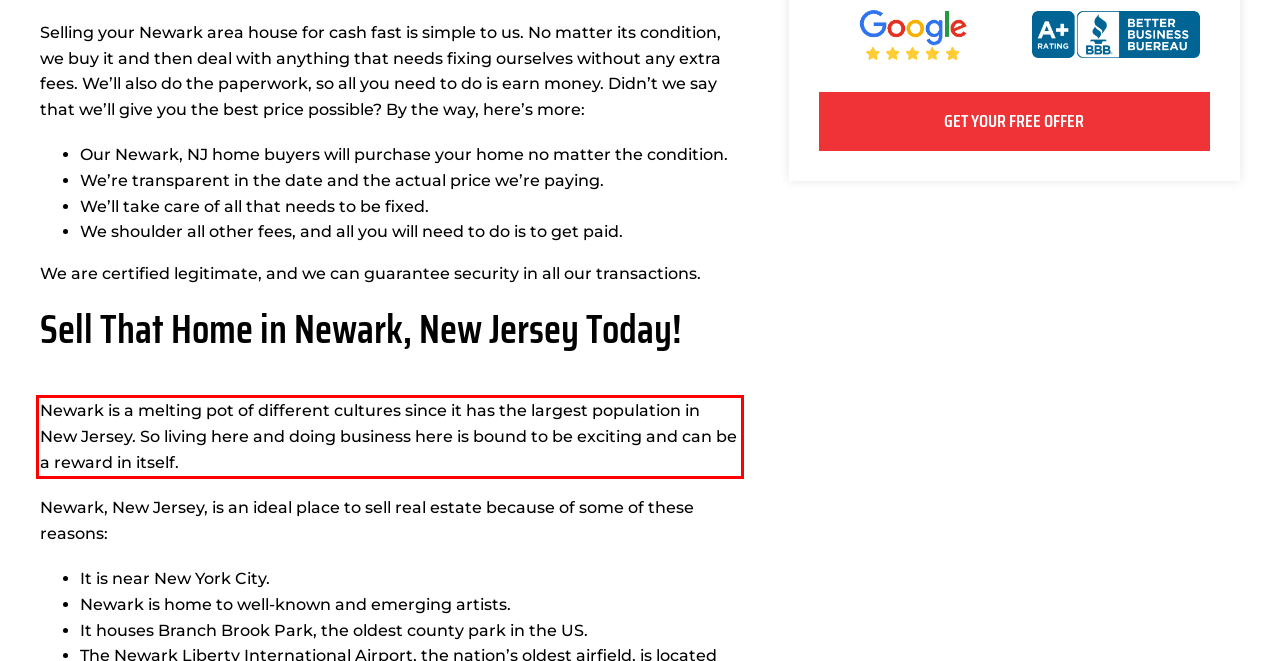Given a screenshot of a webpage containing a red bounding box, perform OCR on the text within this red bounding box and provide the text content.

Newark is a melting pot of different cultures since it has the largest population in New Jersey. So living here and doing business here is bound to be exciting and can be a reward in itself.